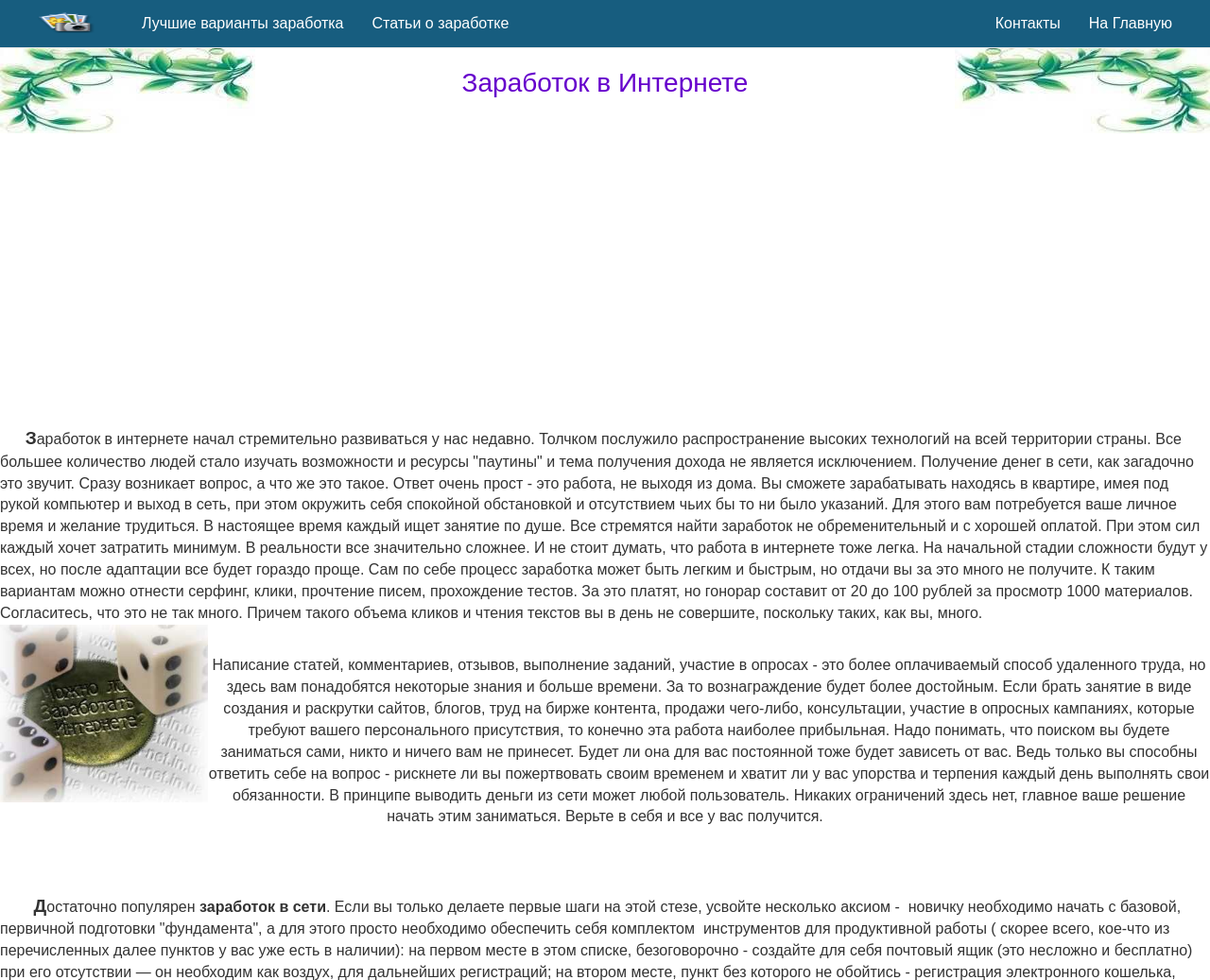Predict the bounding box of the UI element based on this description: "Контакты".

[0.811, 0.0, 0.888, 0.048]